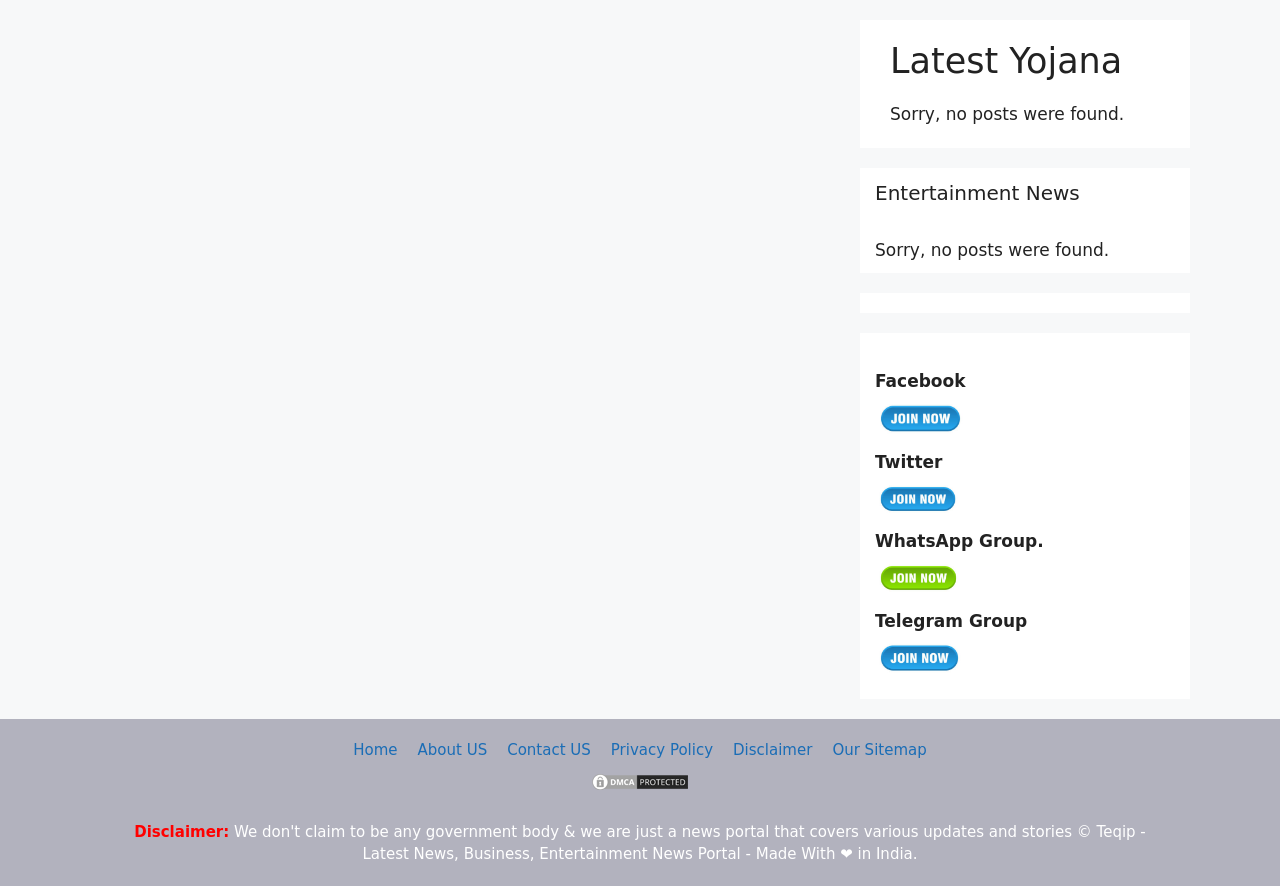Can you specify the bounding box coordinates for the region that should be clicked to fulfill this instruction: "Click on the 'Home' link".

[0.276, 0.836, 0.311, 0.857]